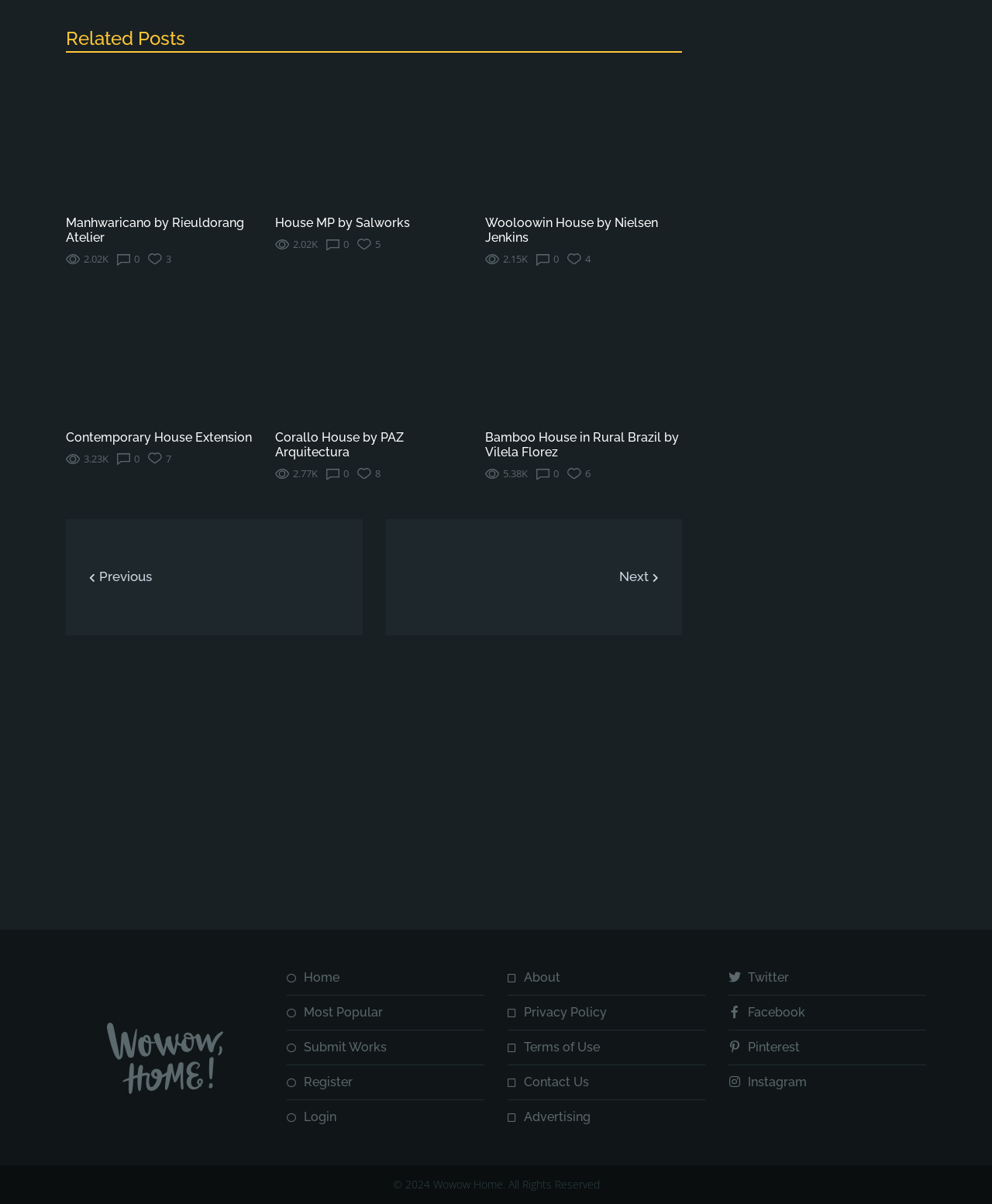Refer to the image and provide a thorough answer to this question:
What is the purpose of the links at the bottom of the webpage?

The links at the bottom of the webpage, such as 'Home', 'Most Popular', 'Submit Works', 'Register', 'Login', and 'About', are for navigation purposes, allowing users to access different sections of the website.